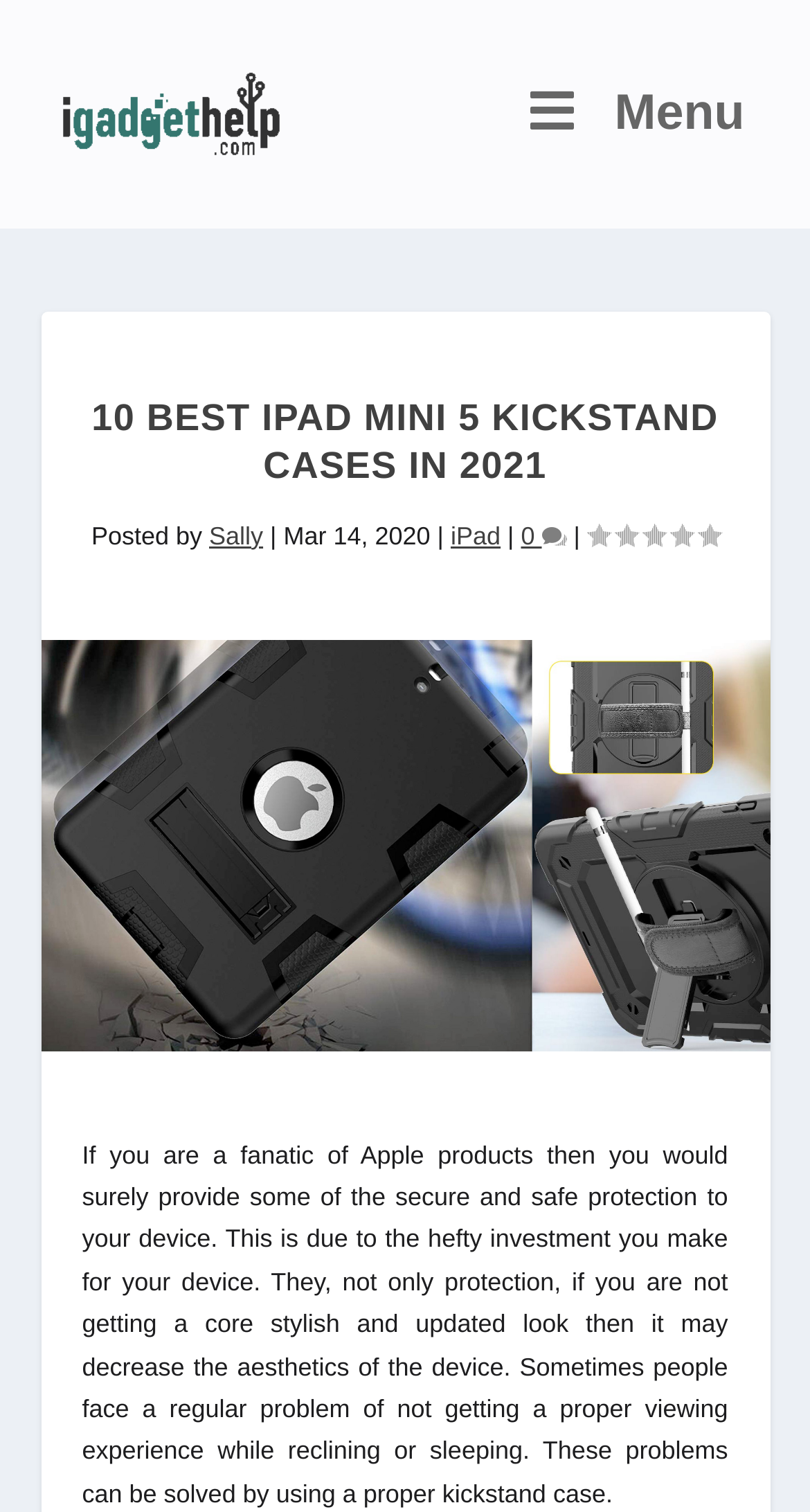What is the purpose of a kickstand case?
Respond to the question with a well-detailed and thorough answer.

According to the webpage, a kickstand case not only provides protection to the device but also enhances its aesthetics, and can also solve the problem of not getting a proper viewing experience while reclining or sleeping.